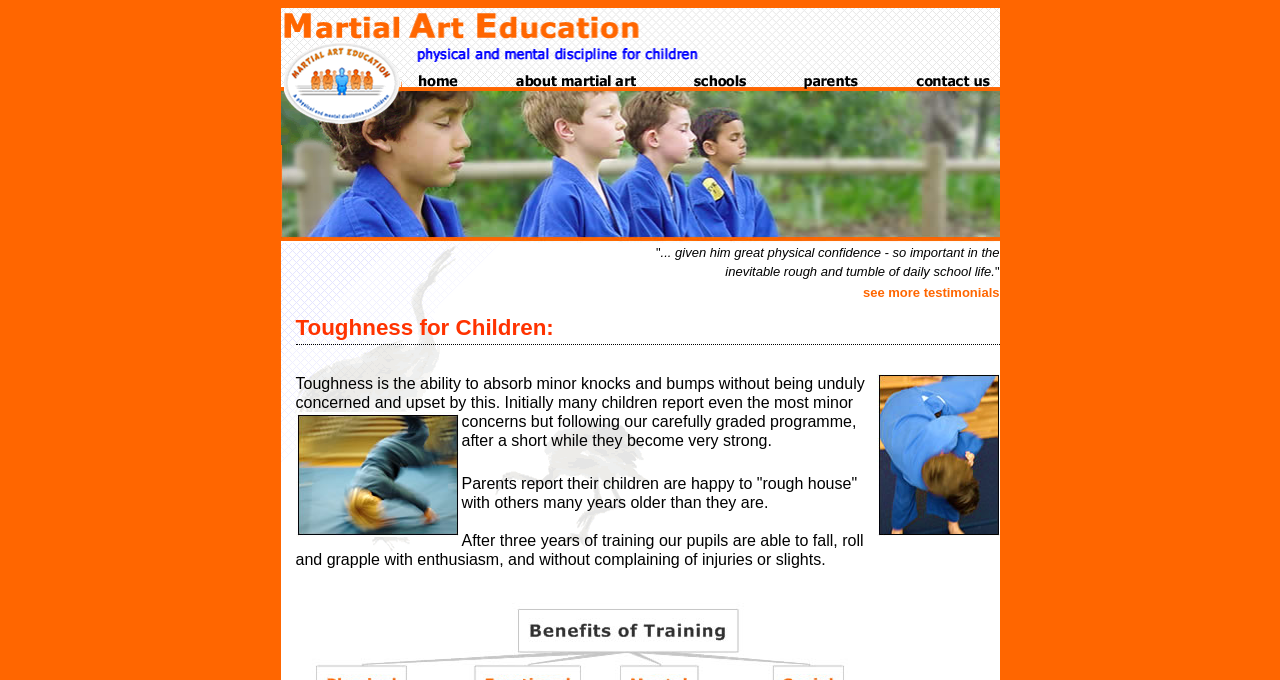Predict the bounding box coordinates of the UI element that matches this description: "see more testimonials". The coordinates should be in the format [left, top, right, bottom] with each value between 0 and 1.

[0.674, 0.42, 0.781, 0.445]